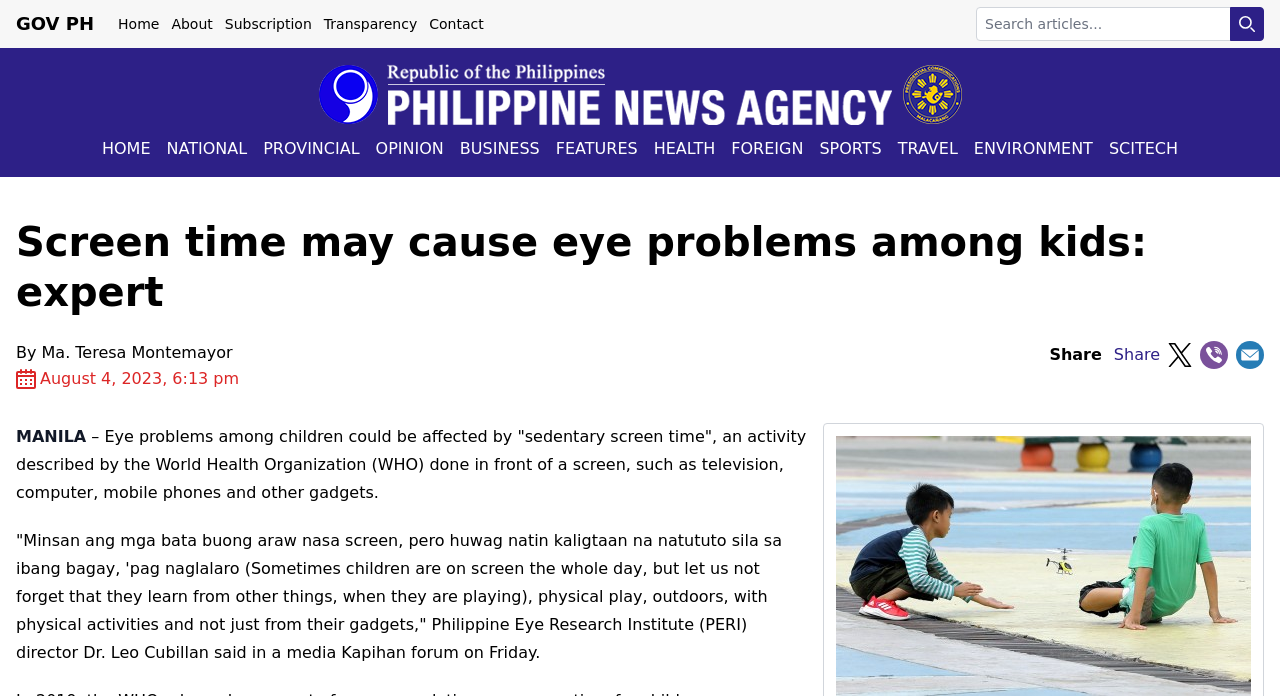Please identify the bounding box coordinates of the element on the webpage that should be clicked to follow this instruction: "View the image of Philippine News Agency Logo". The bounding box coordinates should be given as four float numbers between 0 and 1, formatted as [left, top, right, bottom].

[0.248, 0.092, 0.752, 0.18]